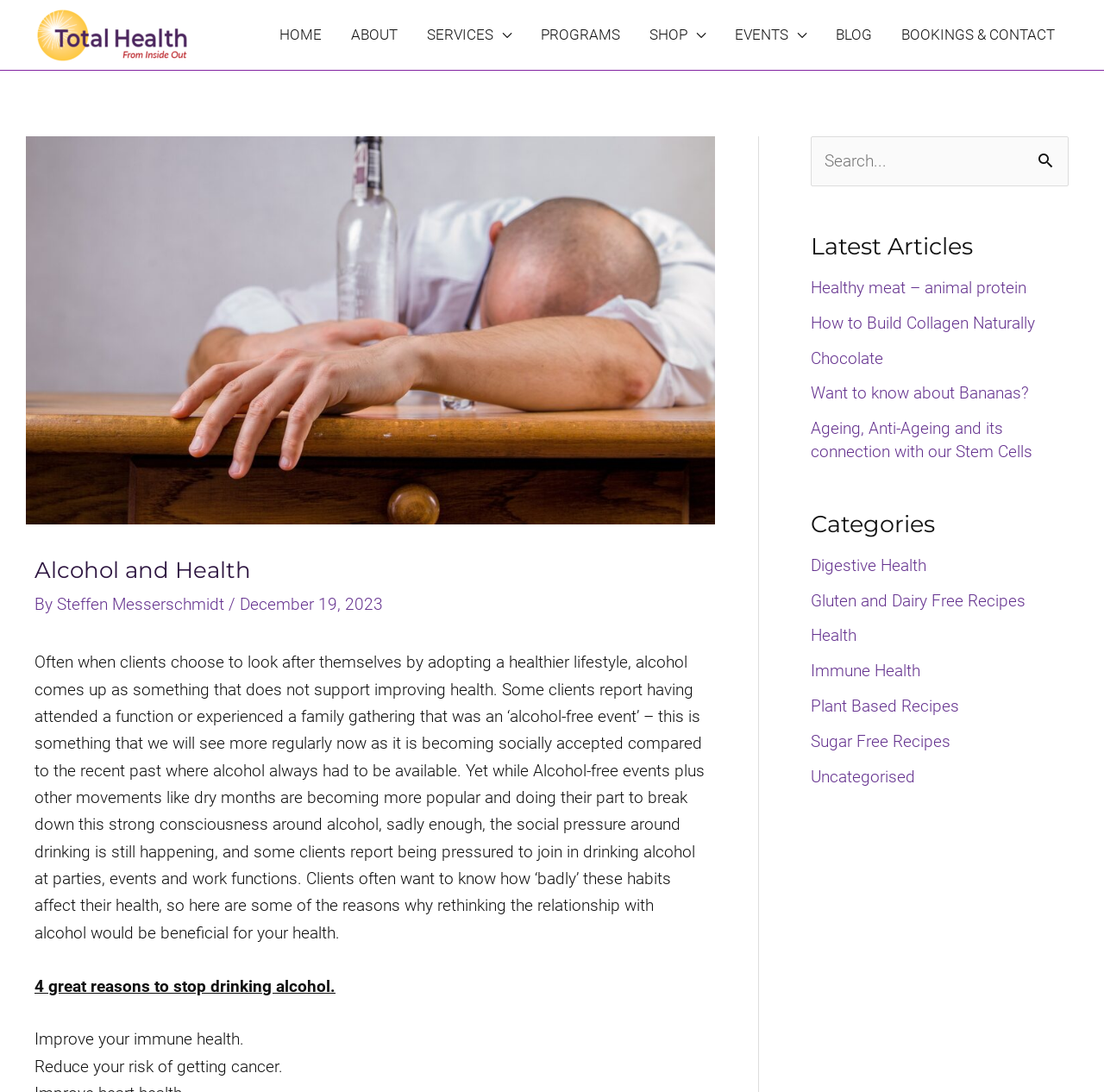Identify the bounding box coordinates of the region that should be clicked to execute the following instruction: "Click the 'HOME' link".

[0.24, 0.0, 0.305, 0.064]